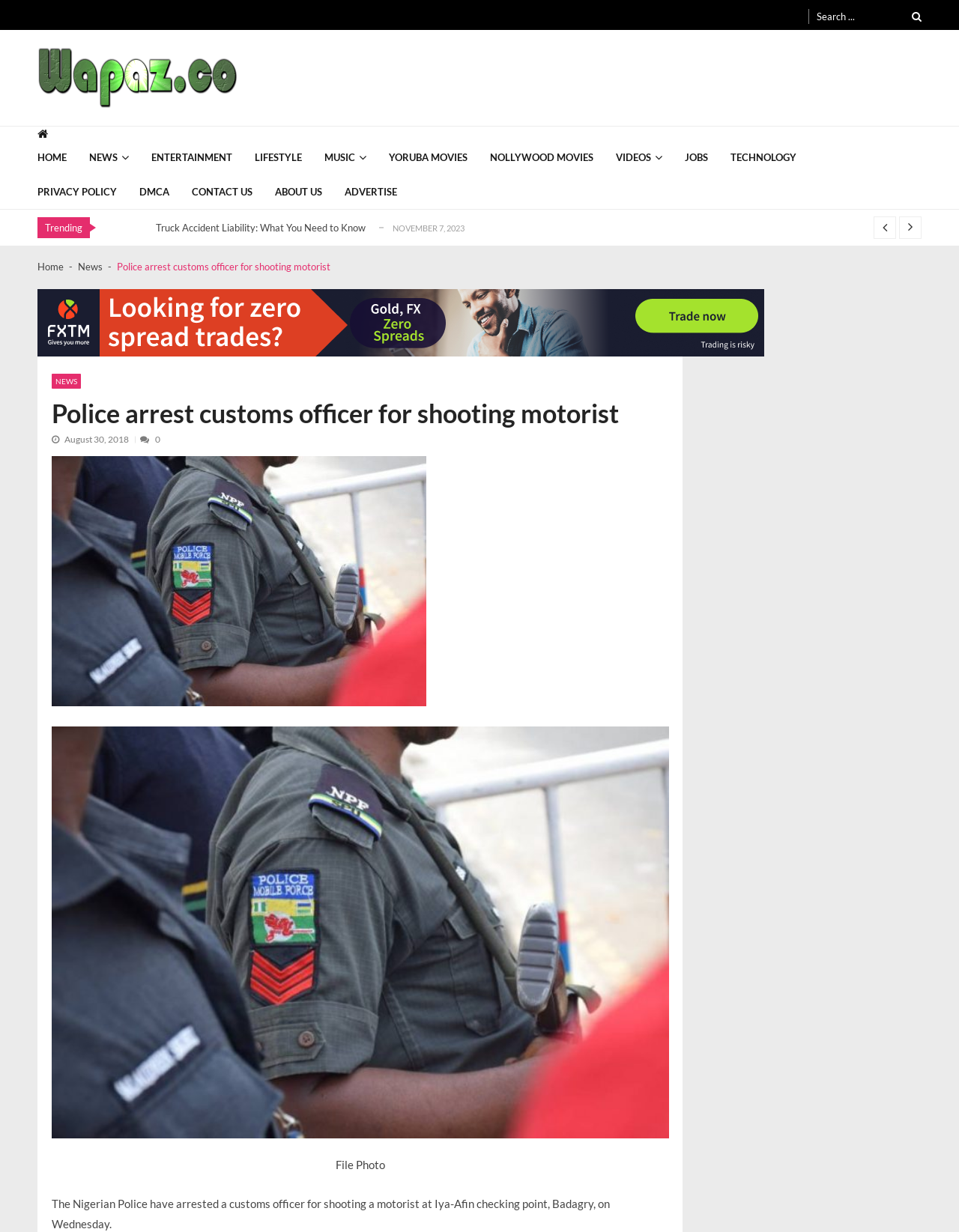Your task is to extract the text of the main heading from the webpage.

Police arrest customs officer for shooting motorist